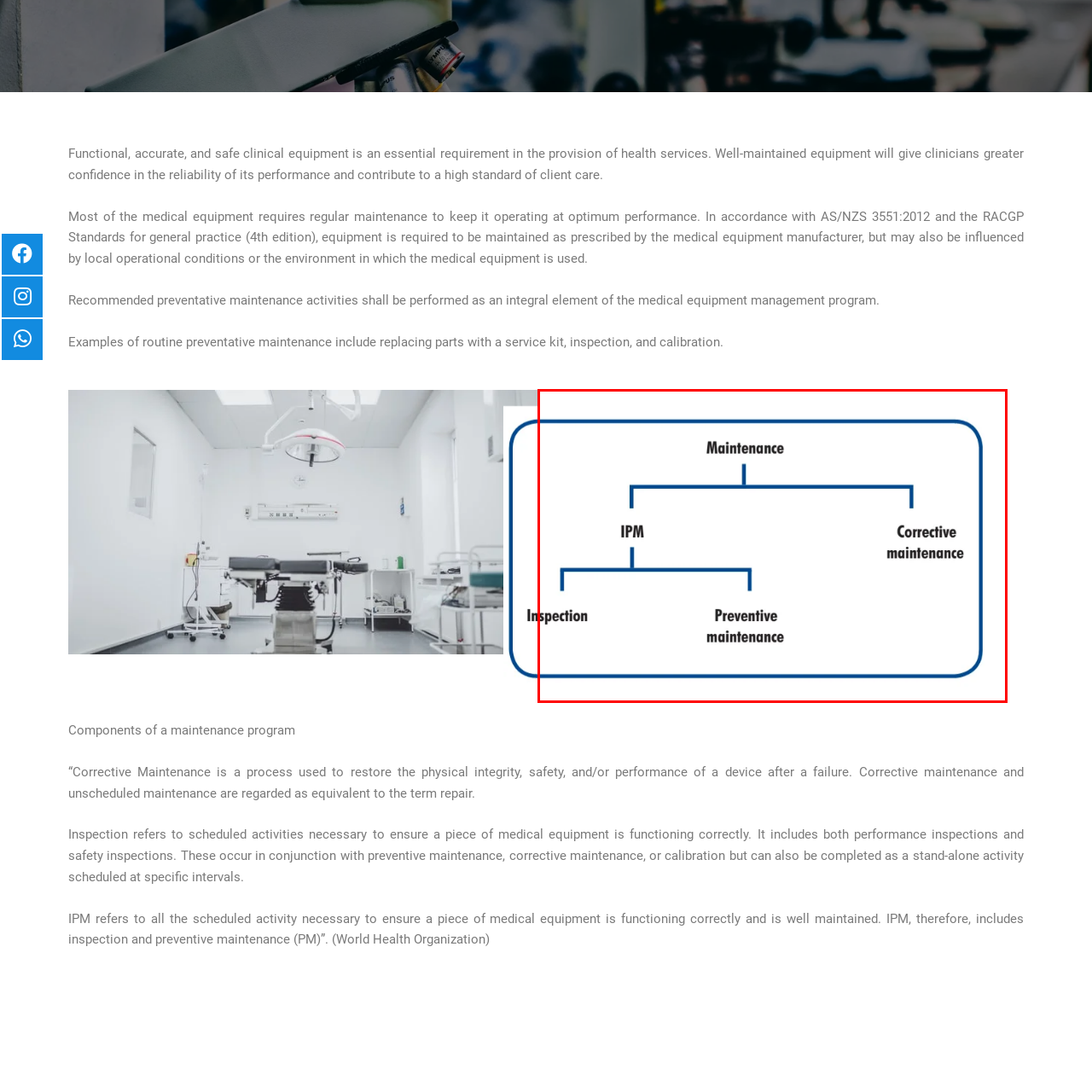What does IPM stand for?
Examine the image outlined by the red bounding box and answer the question with as much detail as possible.

In the flowchart, 'IPM' is an abbreviation, and by reading the caption, we can determine that it stands for 'Integrated Maintenance Program', which is a subdivision of maintenance that includes 'Inspection' and 'Preventive Maintenance'.